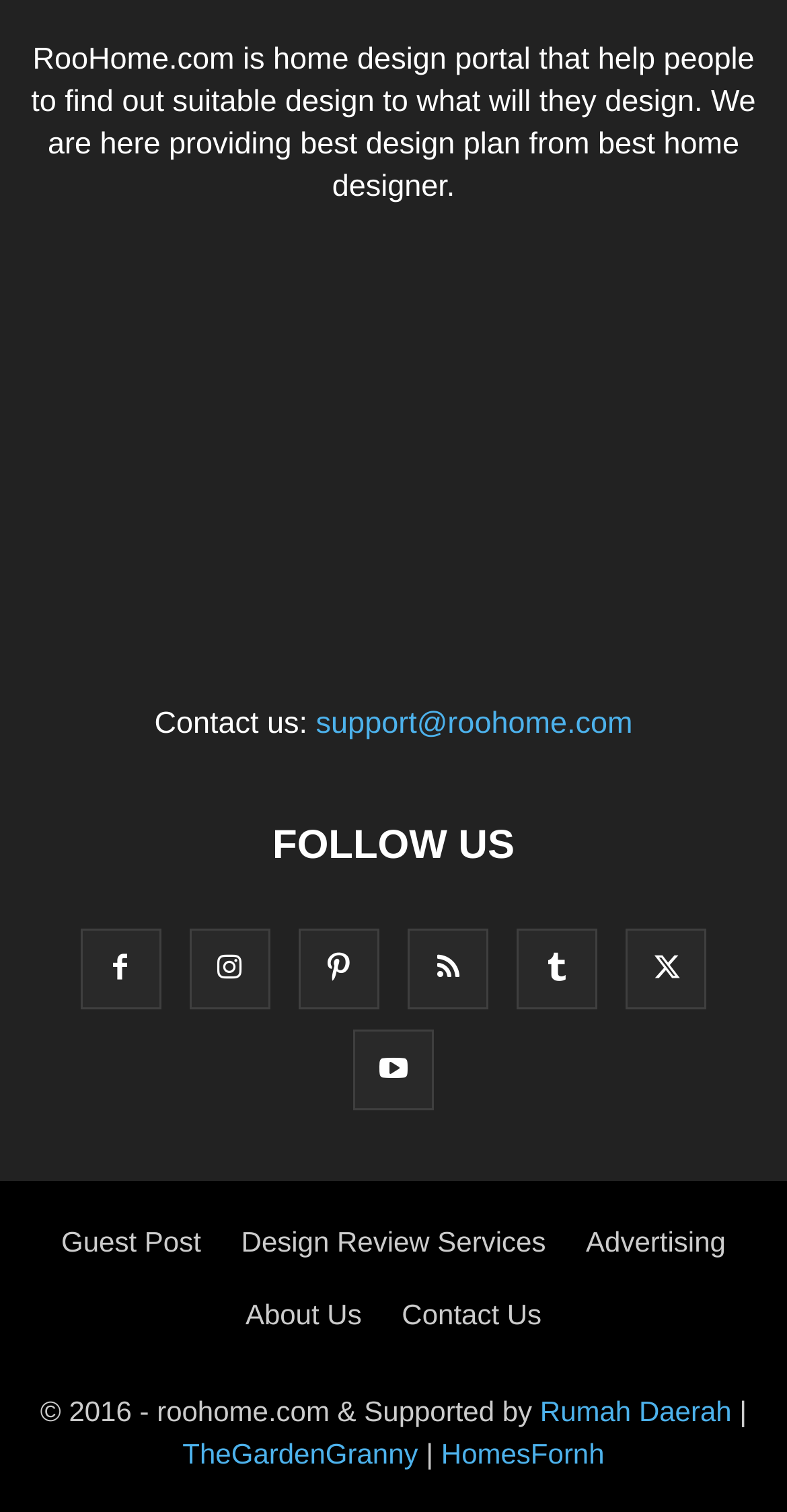Extract the bounding box coordinates of the UI element described: "Contact Us". Provide the coordinates in the format [left, top, right, bottom] with values ranging from 0 to 1.

[0.511, 0.859, 0.688, 0.88]